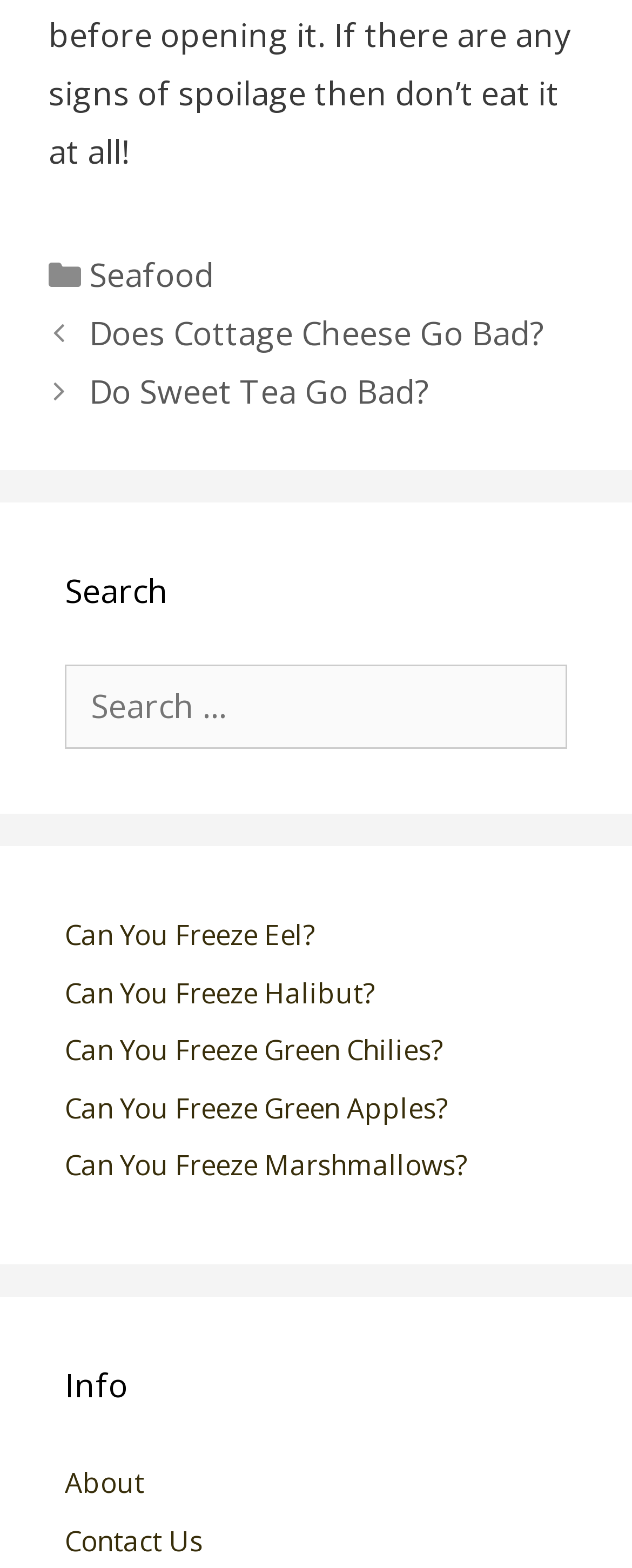What is the last link in the info section?
Refer to the image and give a detailed response to the question.

I looked at the info section and found the last link listed, which is 'Contact Us'.